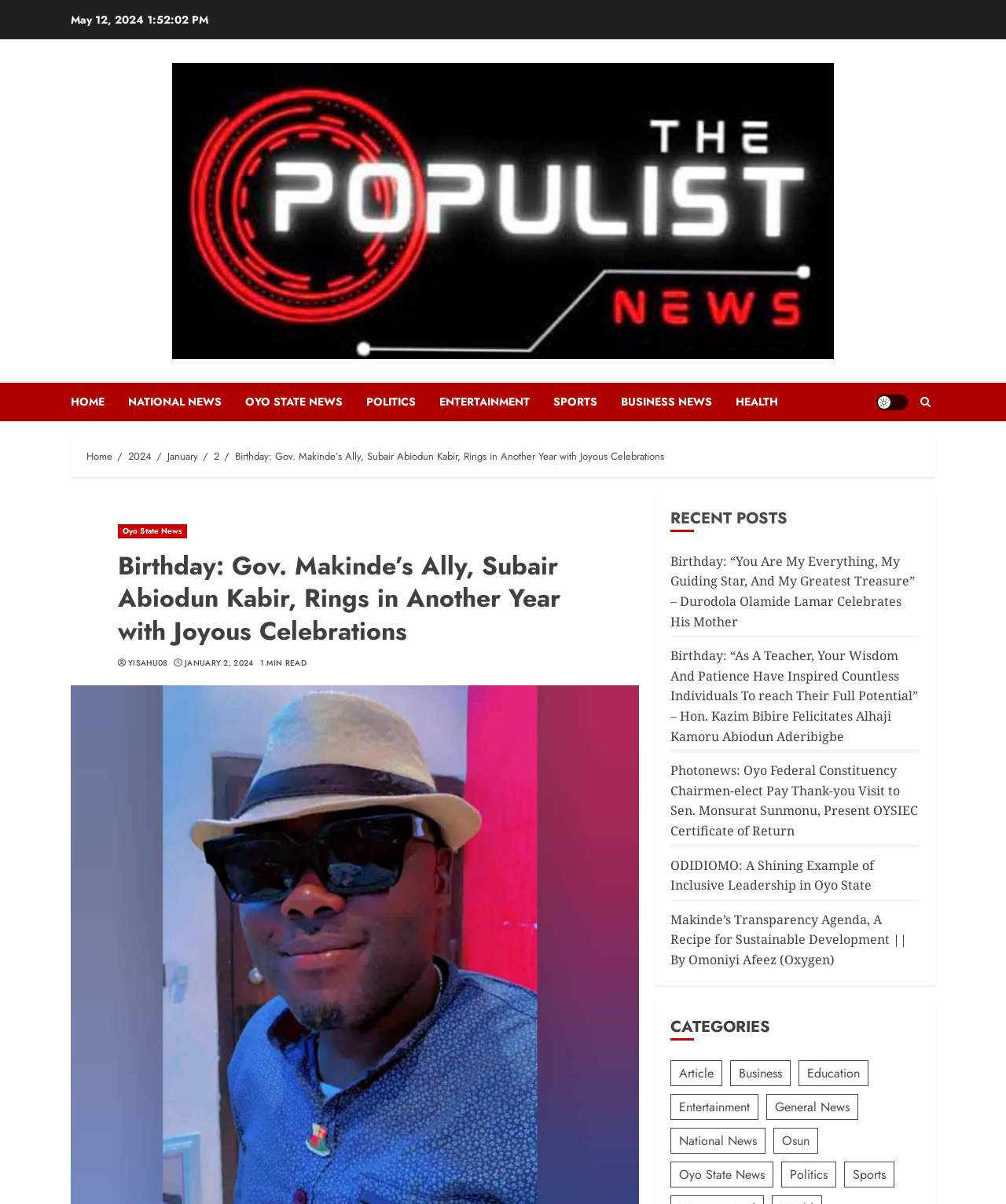Indicate the bounding box coordinates of the element that needs to be clicked to satisfy the following instruction: "Read the article 'Birthday: Gov. Makinde’s Ally, Subair Abiodun Kabir, Rings in Another Year with Joyous Celebrations'". The coordinates should be four float numbers between 0 and 1, i.e., [left, top, right, bottom].

[0.234, 0.373, 0.66, 0.386]